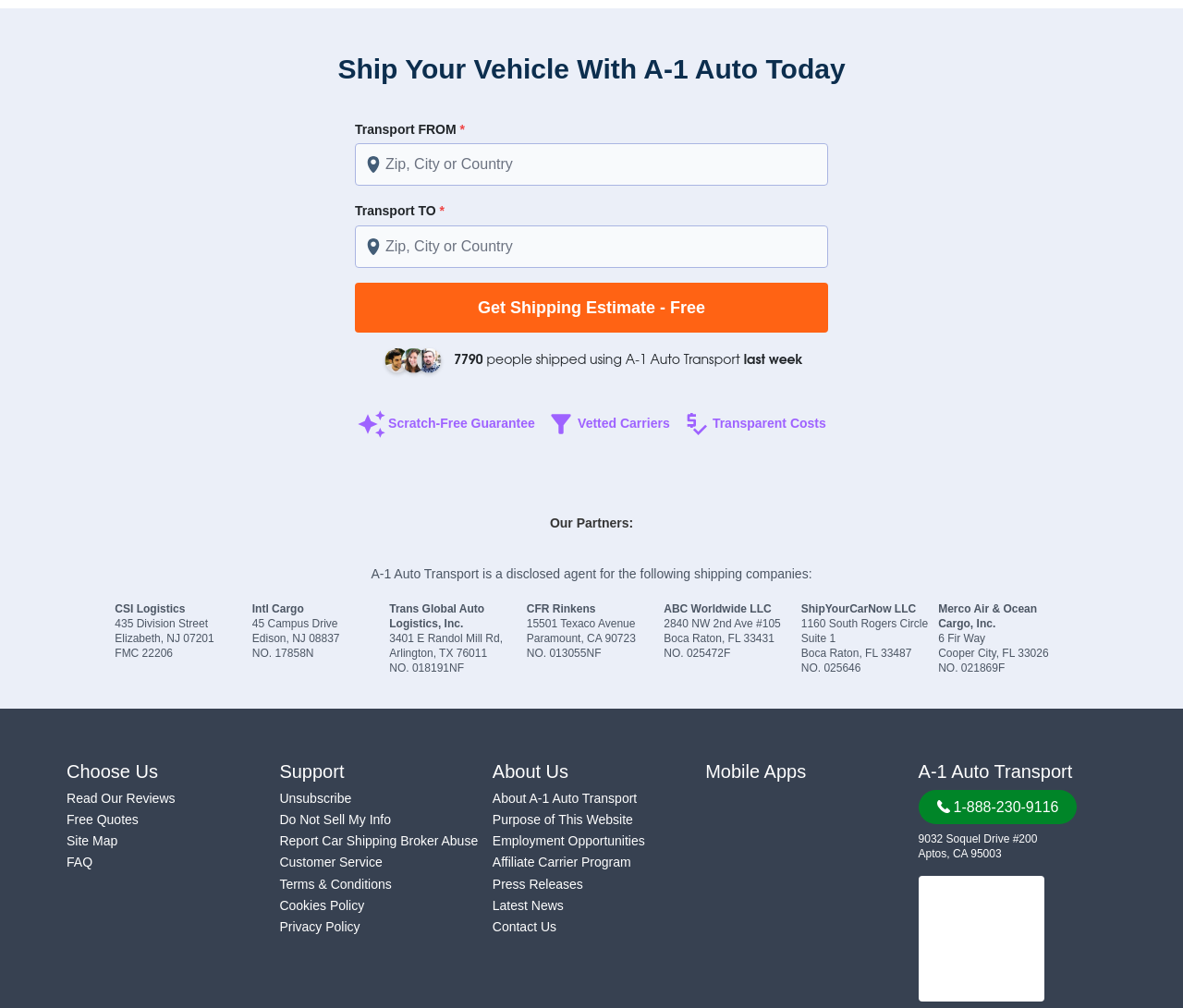Determine the bounding box coordinates of the area to click in order to meet this instruction: "Get a free quote".

[0.056, 0.806, 0.117, 0.82]